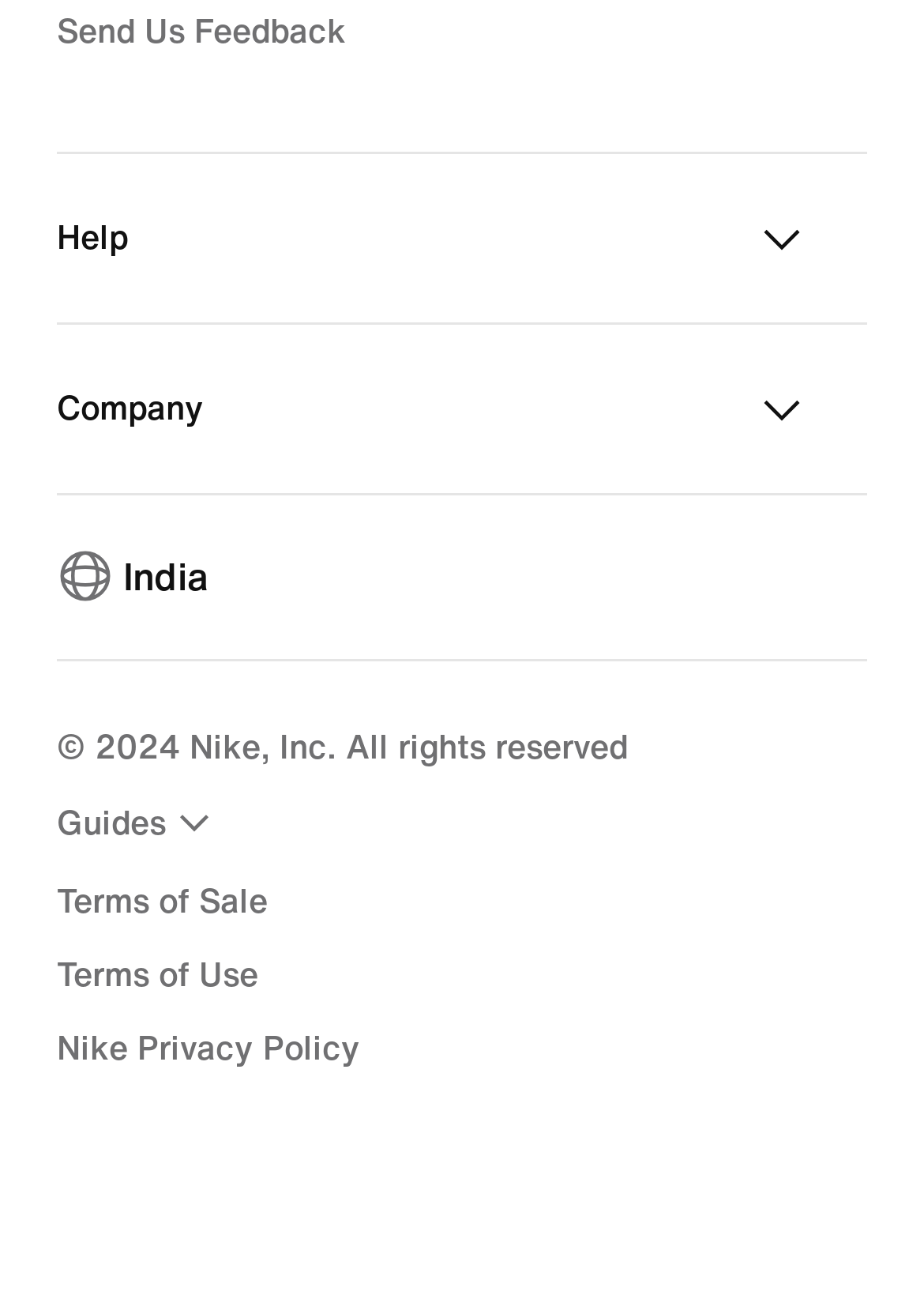How many links are hidden in the footer? Based on the image, give a response in one word or a short phrase.

5